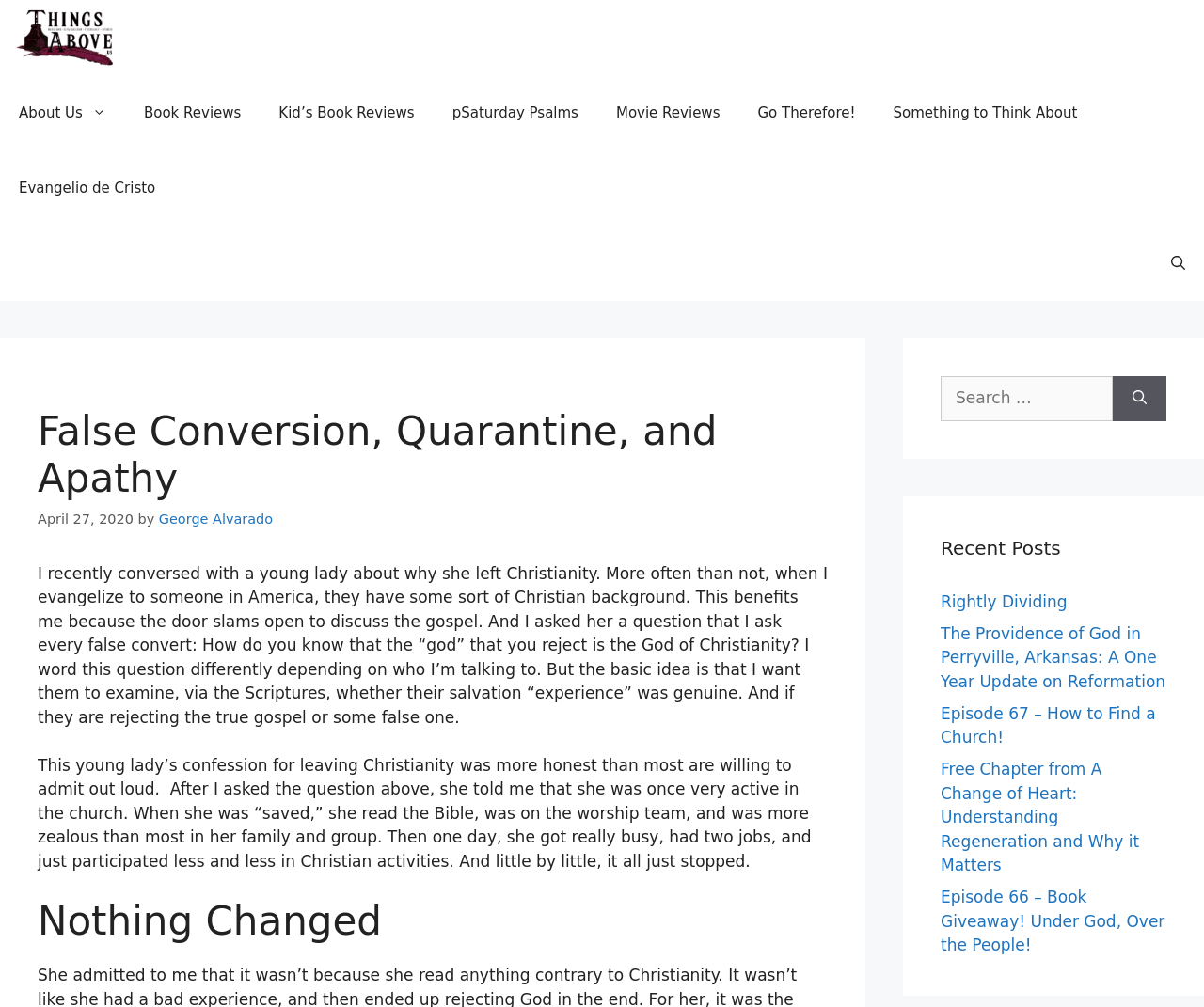Use the information in the screenshot to answer the question comprehensively: What is the topic of the main article?

I found the answer by examining the header section of the webpage, where I saw a heading element with the text 'False Conversion, Quarantine, and Apathy', which is likely the topic of the main article.